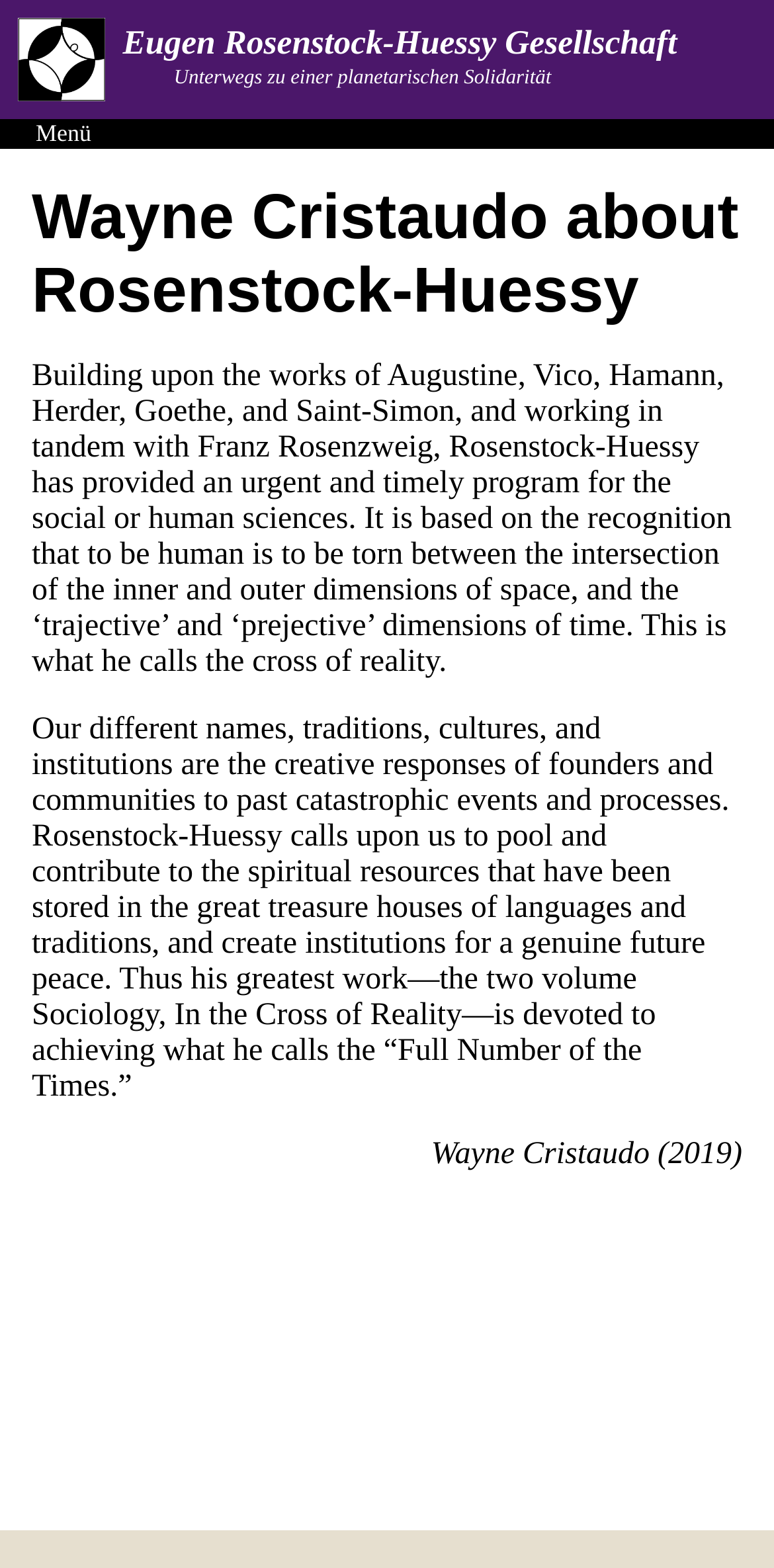Detail the webpage's structure and highlights in your description.

The webpage is about Wayne Cristaudo's work related to Rosenstock-Huessy. At the top left corner, there is a logo of Eugen Rosenstock-Huessy Gesellschaft, which is an image with a link. Next to the logo, there is a link labeled "Menü". 

Below the logo and the "Menü" link, there is a main section that occupies most of the webpage. The main section starts with a heading that reads "Wayne Cristaudo about Rosenstock-Huessy". 

Under the heading, there are two paragraphs of text that describe Rosenstock-Huessy's work. The first paragraph explains his program for the social or human sciences, which is based on the recognition of the intersection of space and time dimensions. The second paragraph discusses how Rosenstock-Huessy calls upon people to pool and contribute to spiritual resources to create institutions for a genuine future peace.

Below the two paragraphs, there is a blockquote with emphasized text that reads "Wayne Cristaudo (2019)". This blockquote is positioned near the bottom of the main section.